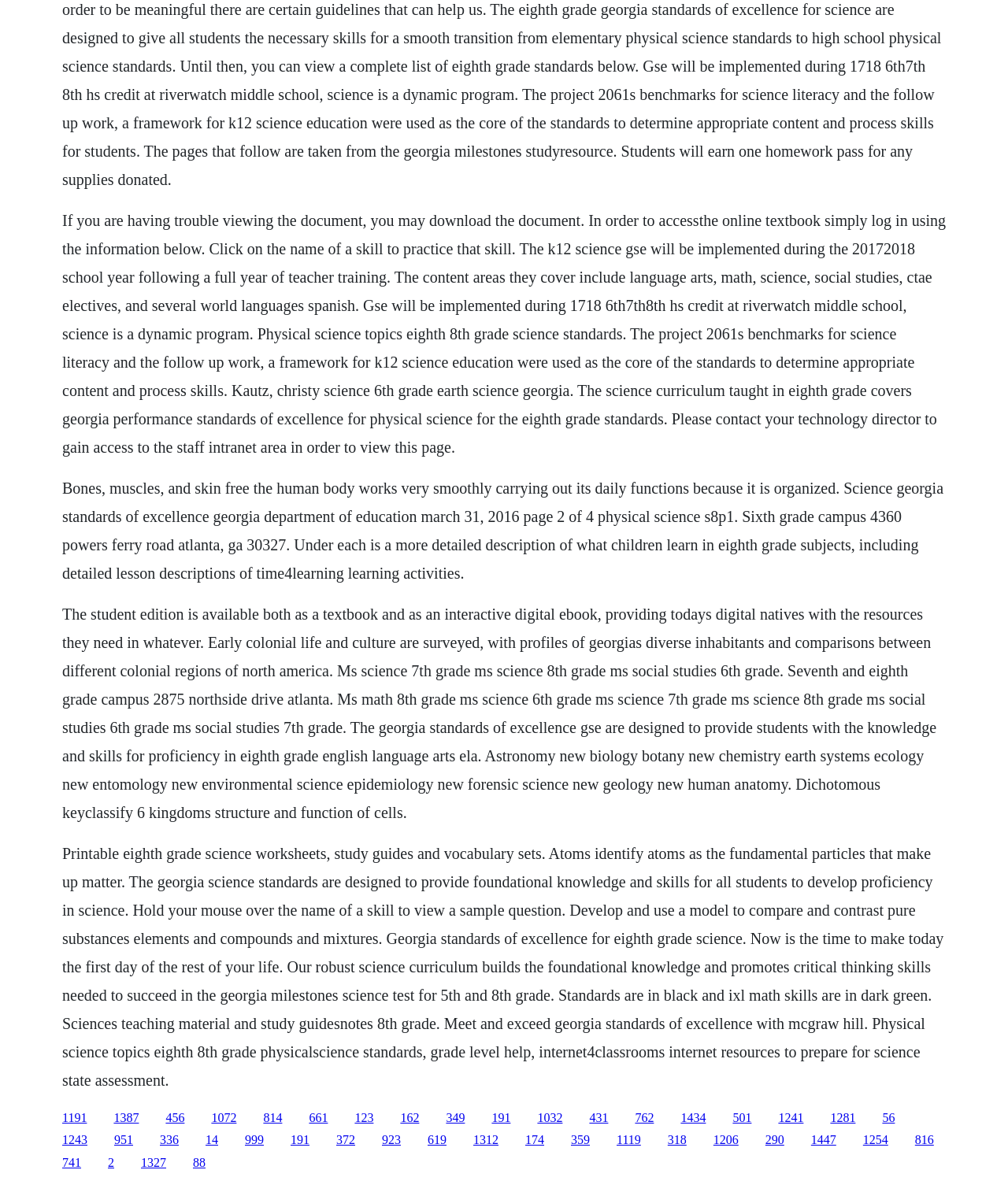What is the purpose of the Georgia Standards of Excellence?
Provide a short answer using one word or a brief phrase based on the image.

Provide foundational knowledge and skills